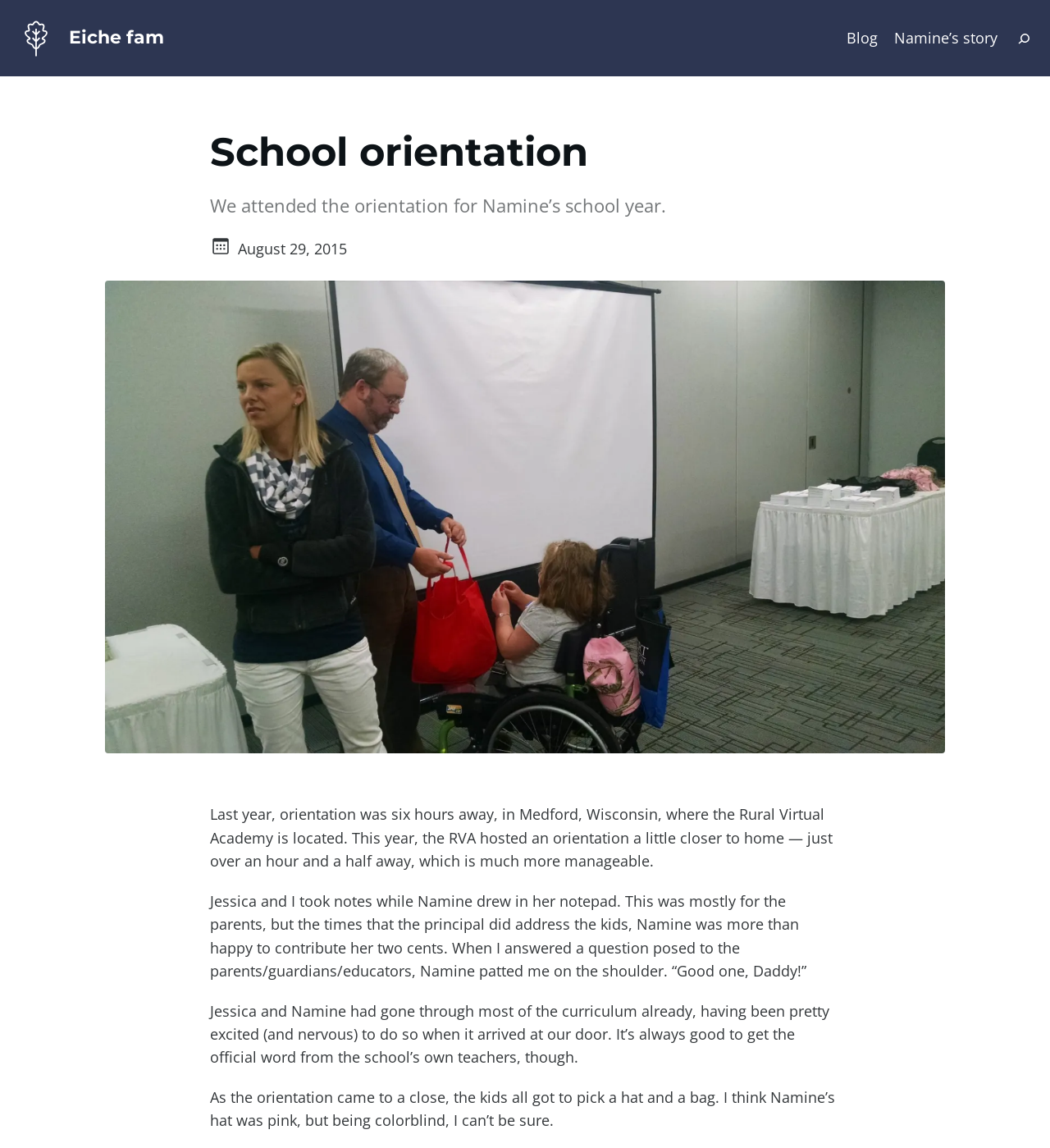Offer a meticulous description of the webpage's structure and content.

The webpage is about a personal blog post titled "School orientation" from "Eiche fam". At the top left, there is a link and an image with the same name "Eiche fam". Below it, there is a heading with the same title. On the top right, there is a navigation menu labeled "Mini Menu" with two links, "Blog" and "Namine’s story". Next to it, there is a button to toggle search.

The main content of the webpage starts with a heading "School orientation" followed by a paragraph of text that summarizes the post: "We attended the orientation for Namine’s school year." Below it, there is a timestamp indicating the post was published on August 29, 2015.

The main article is divided into four paragraphs. The first paragraph describes the location of the orientation, which is closer to home compared to the previous year. The second paragraph talks about the experience of the orientation, where the author and Jessica took notes while Namine drew in her notepad. The third paragraph mentions that Jessica and Namine had already gone through most of the curriculum, but it was good to get the official word from the school's teachers. The fourth paragraph describes the end of the orientation, where the kids got to pick a hat and a bag.

There is a large figure or image in the middle of the webpage, but its content is not described. Overall, the webpage has a simple layout with a focus on the blog post content.